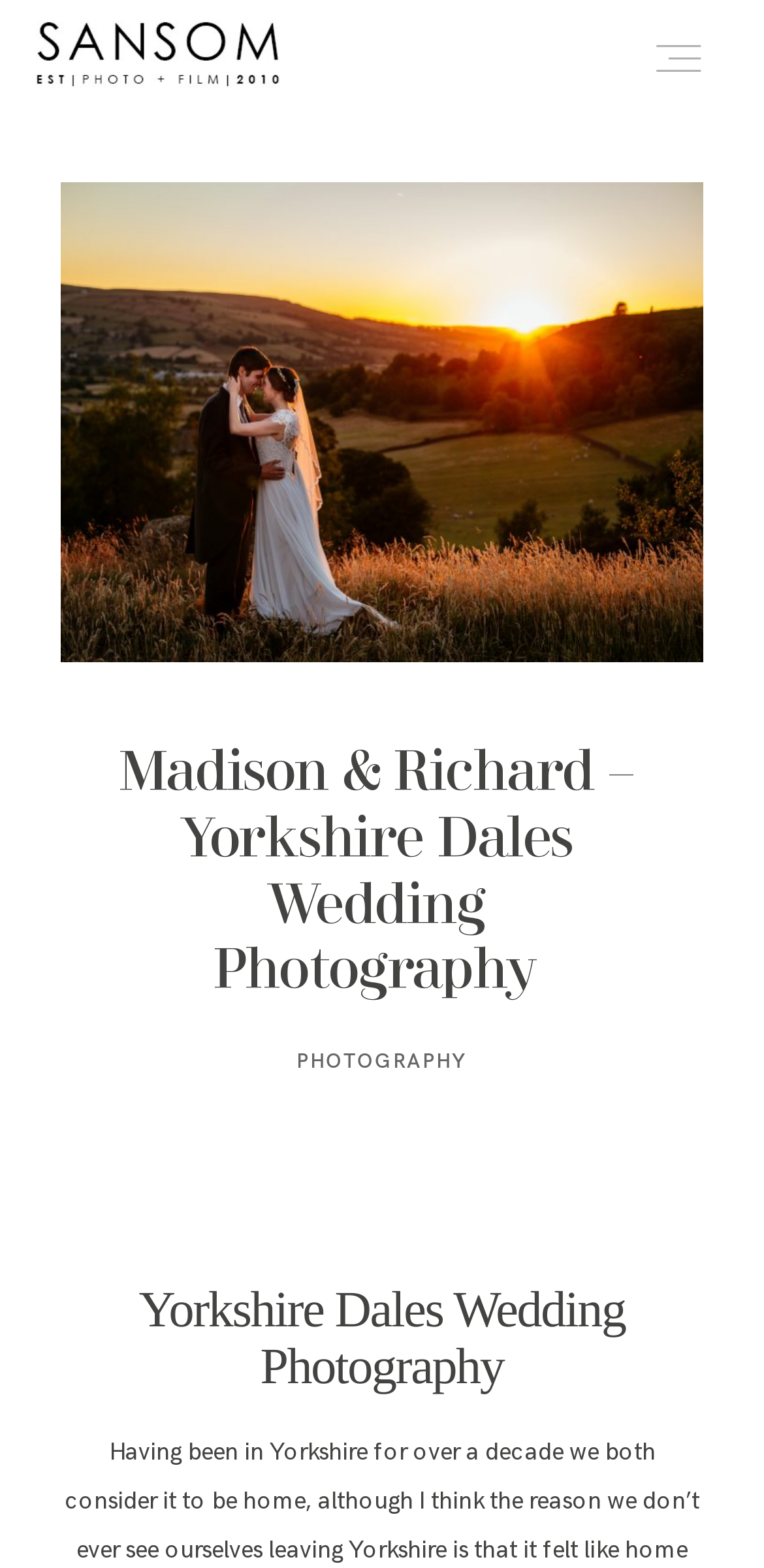How many main navigation links are on the top of the page?
By examining the image, provide a one-word or phrase answer.

7